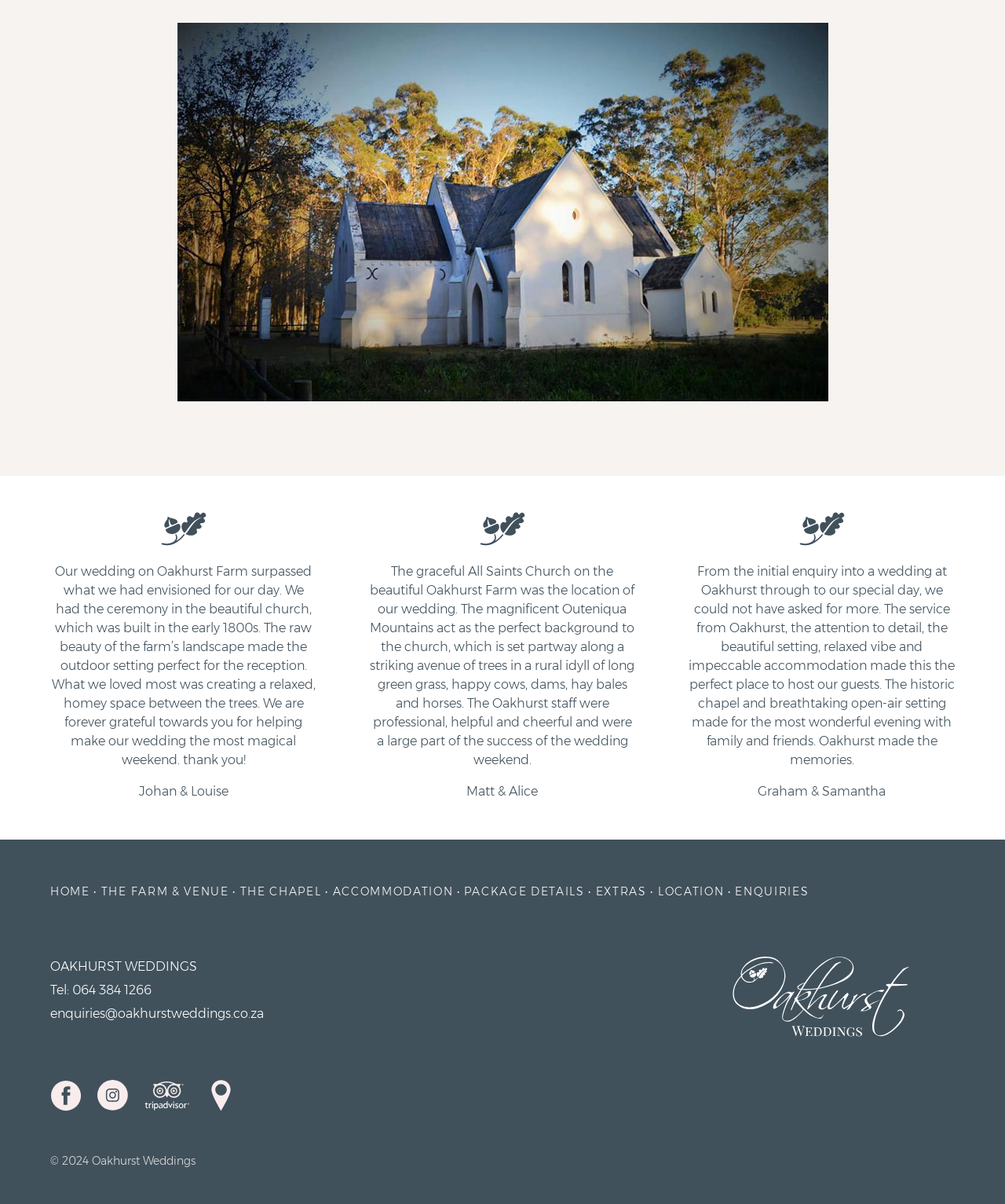What is the main theme of this website?
Please answer the question with a detailed and comprehensive explanation.

Based on the images and text on the webpage, it appears to be a website about weddings, specifically a wedding venue called Oakhurst Weddings. The images show a church and a farm, which are common wedding venues, and the text mentions weddings and wedding planning.